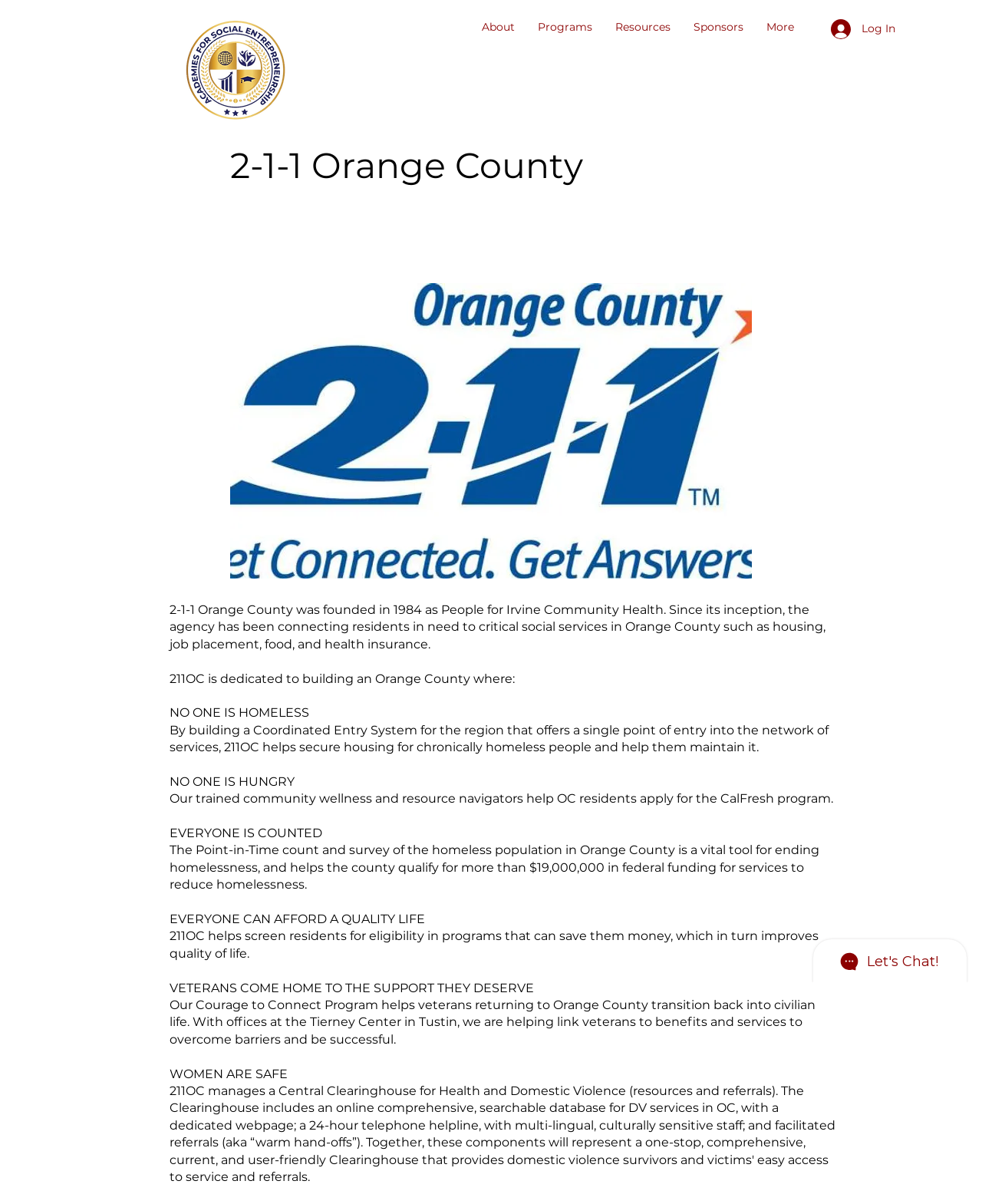Provide your answer to the question using just one word or phrase: How many goals does 211OC have?

5